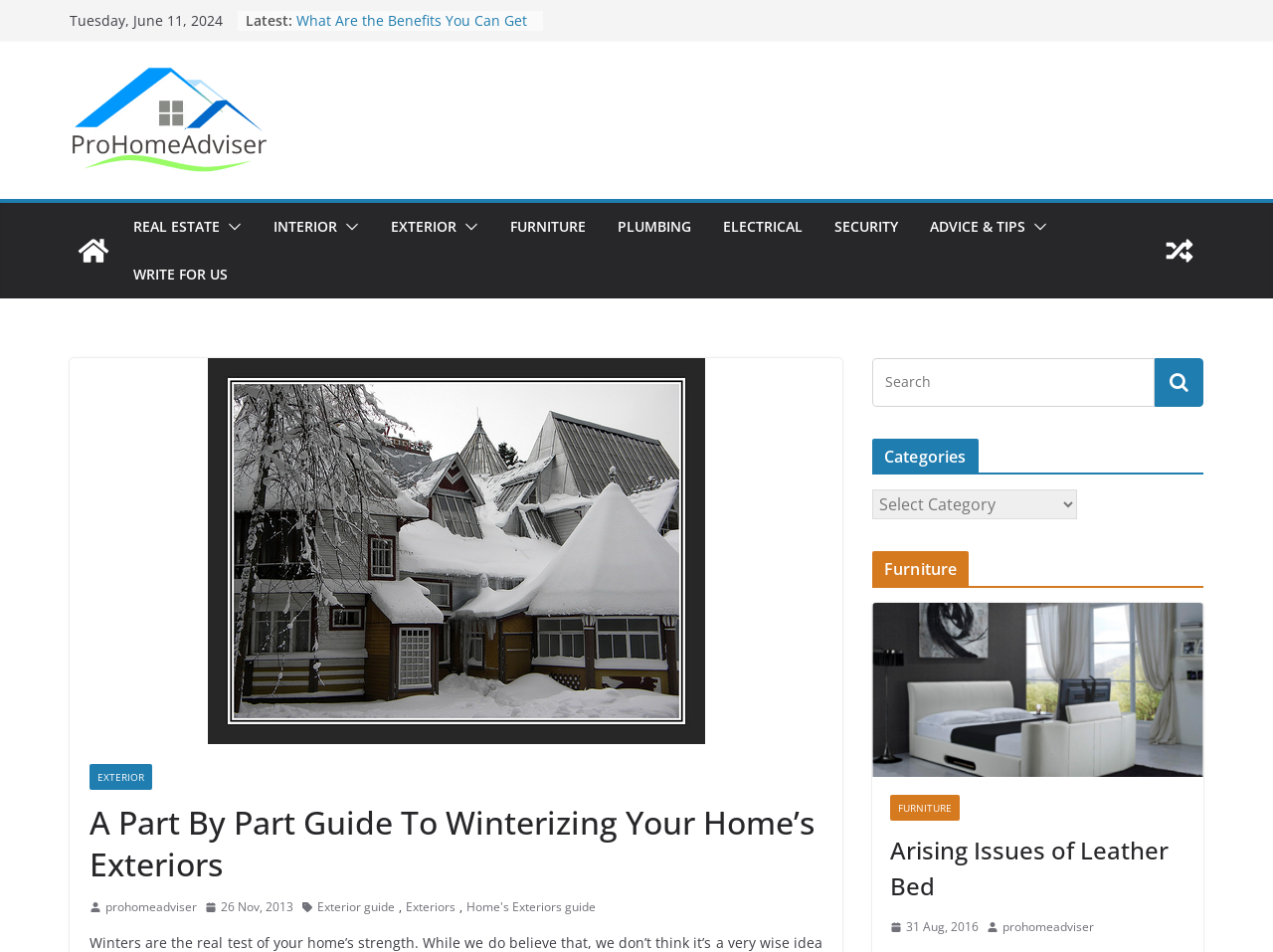Determine the bounding box coordinates of the UI element described below. Use the format (top-left x, top-left y, bottom-right x, bottom-right y) with floating point numbers between 0 and 1: parent_node: ADVICE & TIPS

[0.805, 0.224, 0.823, 0.253]